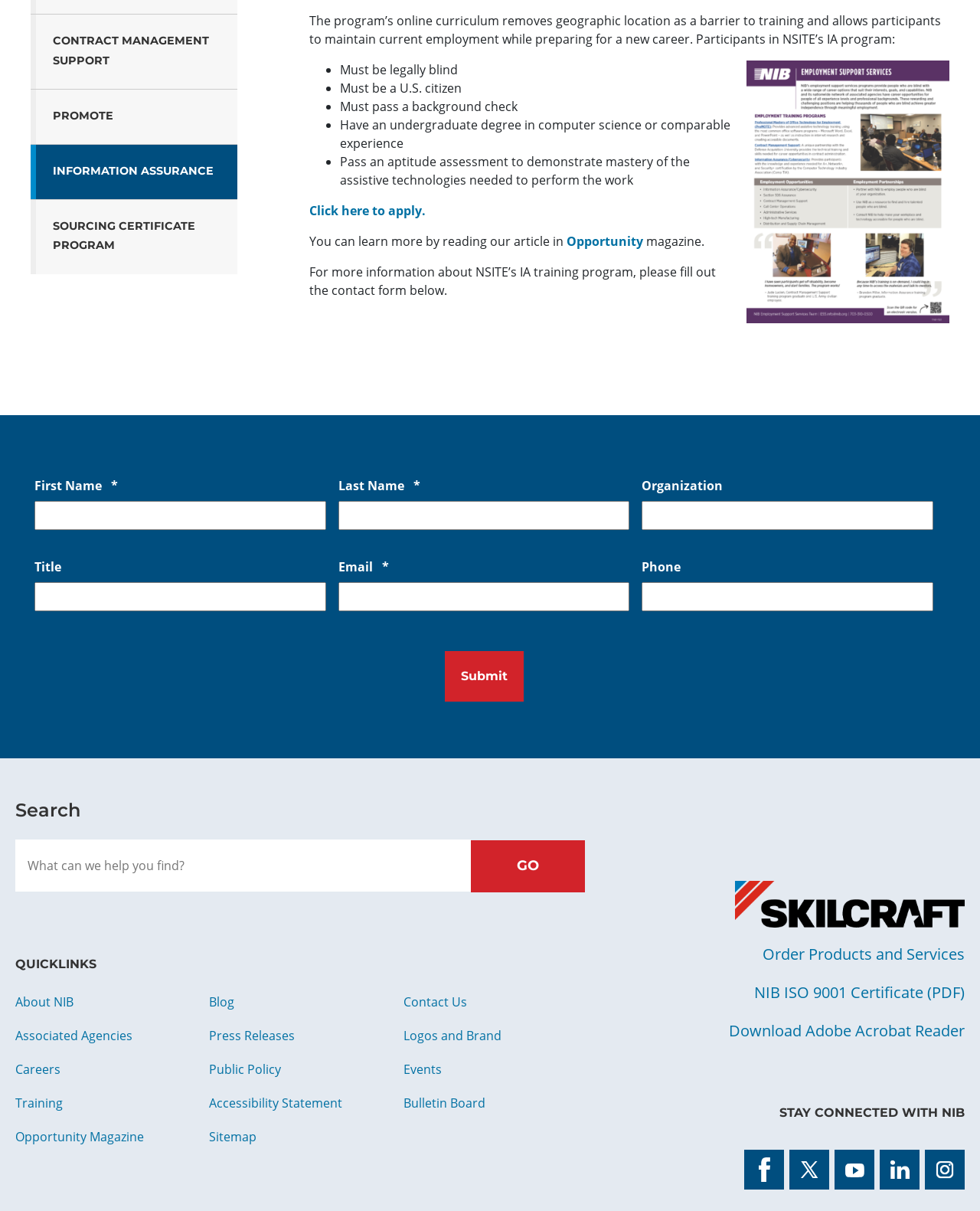Using the element description: "Quicklinks", determine the bounding box coordinates for the specified UI element. The coordinates should be four float numbers between 0 and 1, [left, top, right, bottom].

[0.016, 0.789, 0.597, 0.804]